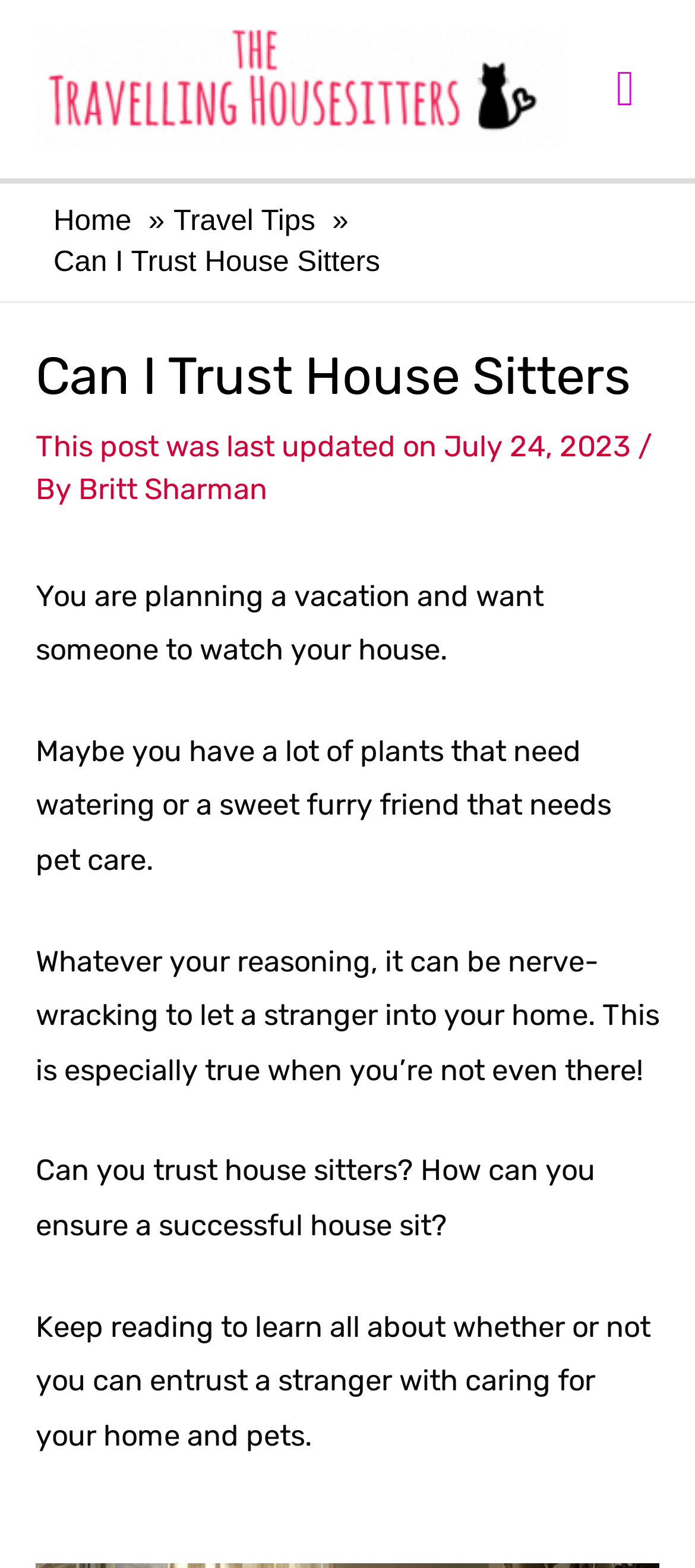What is the name of the website?
Look at the screenshot and respond with one word or a short phrase.

The Travelling House Sitters